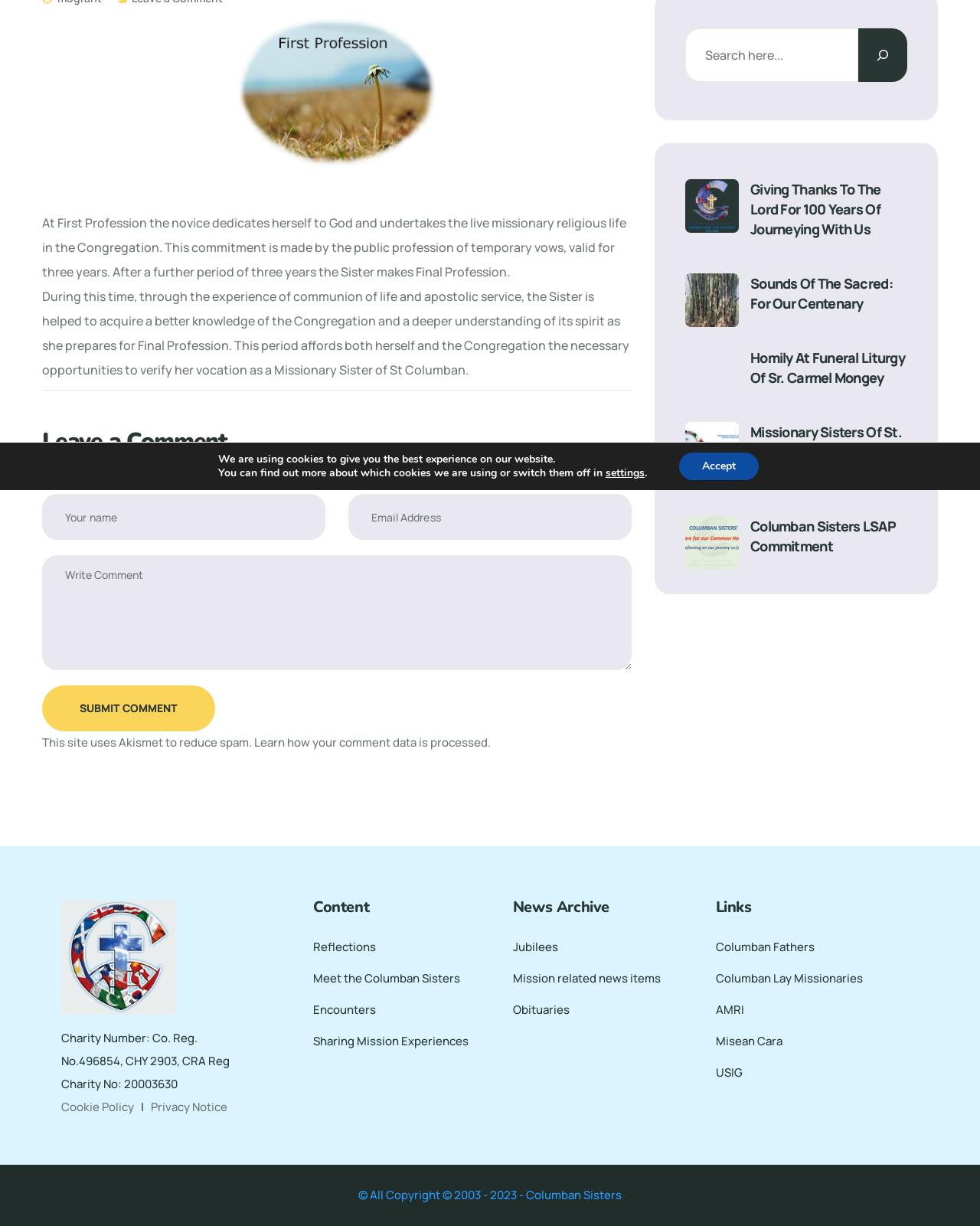Identify the bounding box for the given UI element using the description provided. Coordinates should be in the format (top-left x, top-left y, bottom-right x, bottom-right y) and must be between 0 and 1. Here is the description: alt="Missionary Sisters of St. Columban"

[0.062, 0.774, 0.18, 0.787]